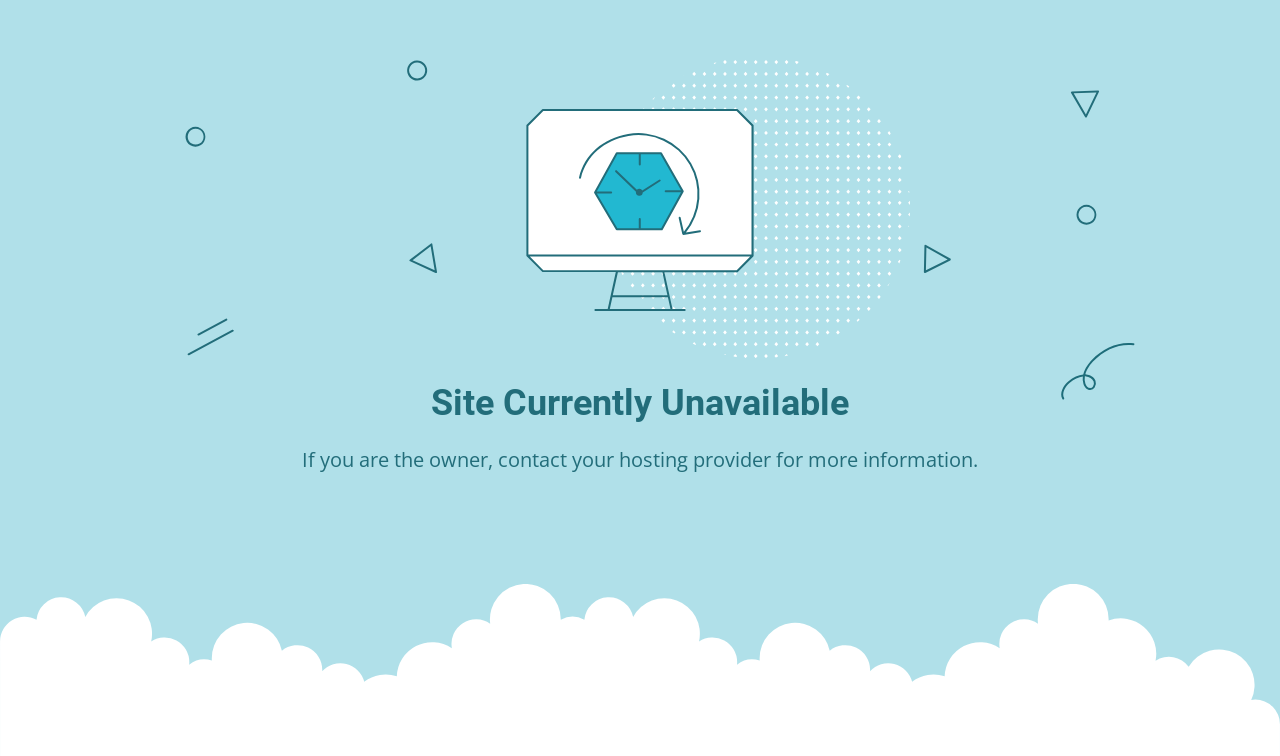Please determine the heading text of this webpage.

Site Currently Unavailable